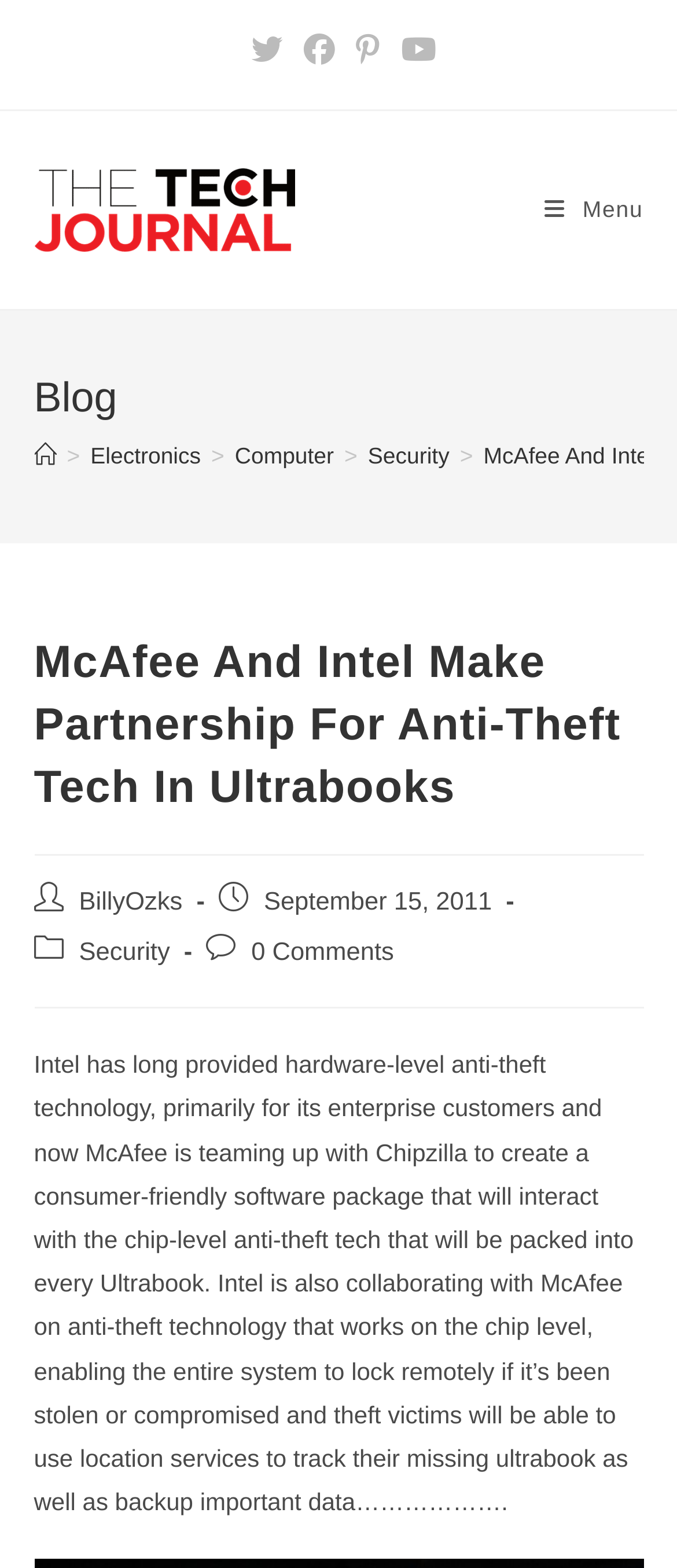Please locate the bounding box coordinates of the element that should be clicked to complete the given instruction: "Go to Security category".

[0.543, 0.282, 0.664, 0.298]